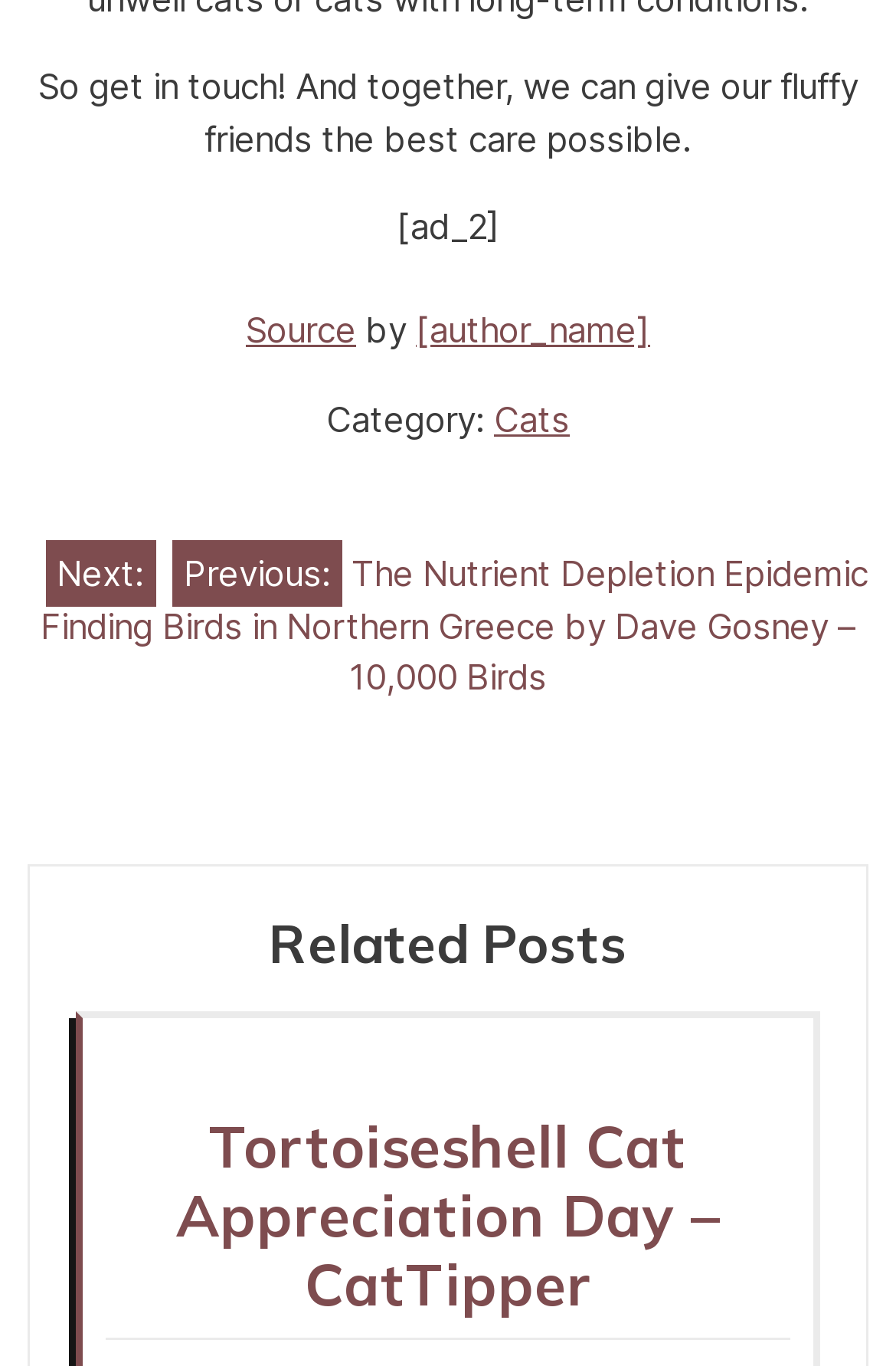Find the bounding box of the web element that fits this description: "Cats".

[0.551, 0.291, 0.636, 0.323]